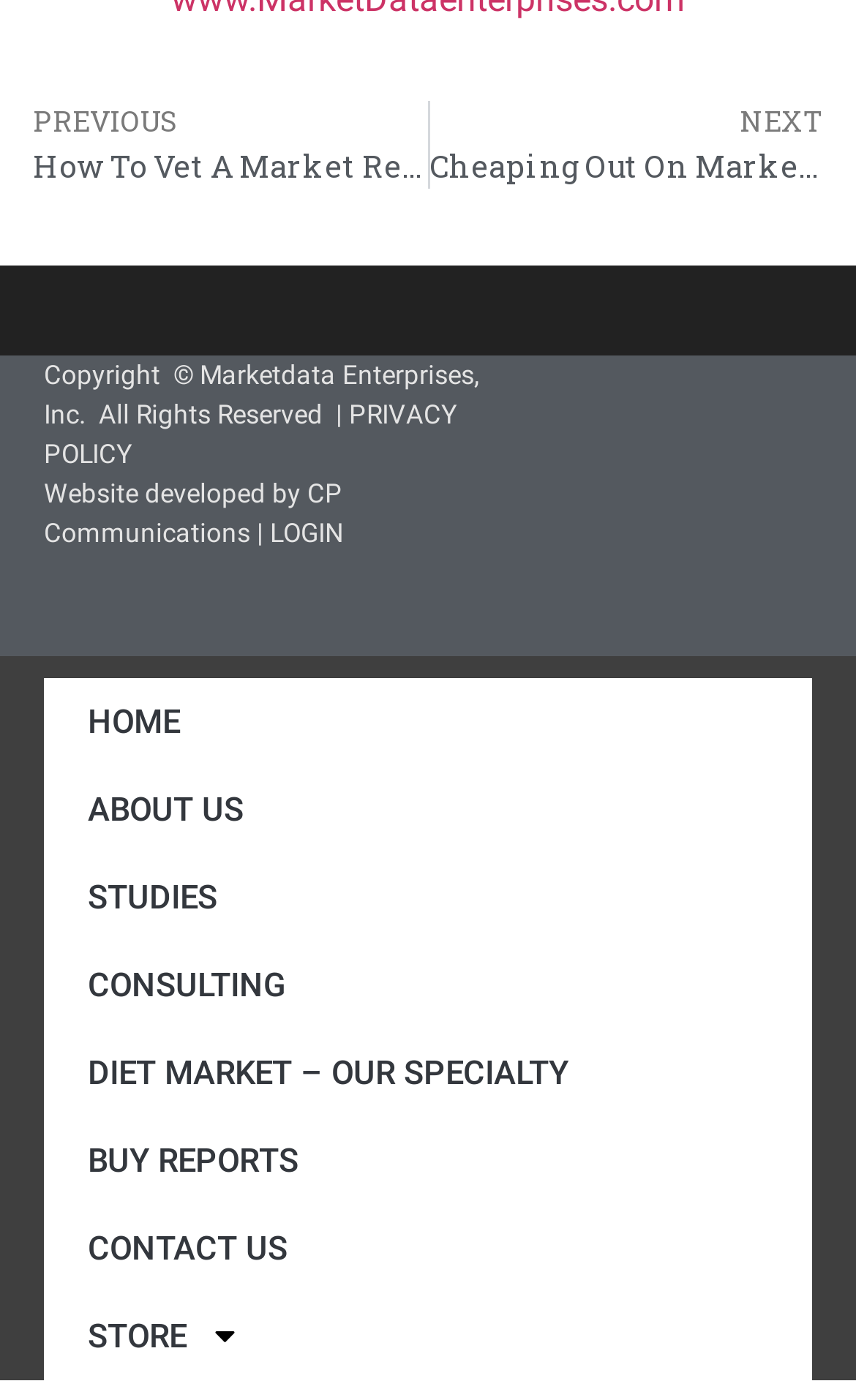Please locate the bounding box coordinates of the element's region that needs to be clicked to follow the instruction: "View more on the novella". The bounding box coordinates should be provided as four float numbers between 0 and 1, i.e., [left, top, right, bottom].

None